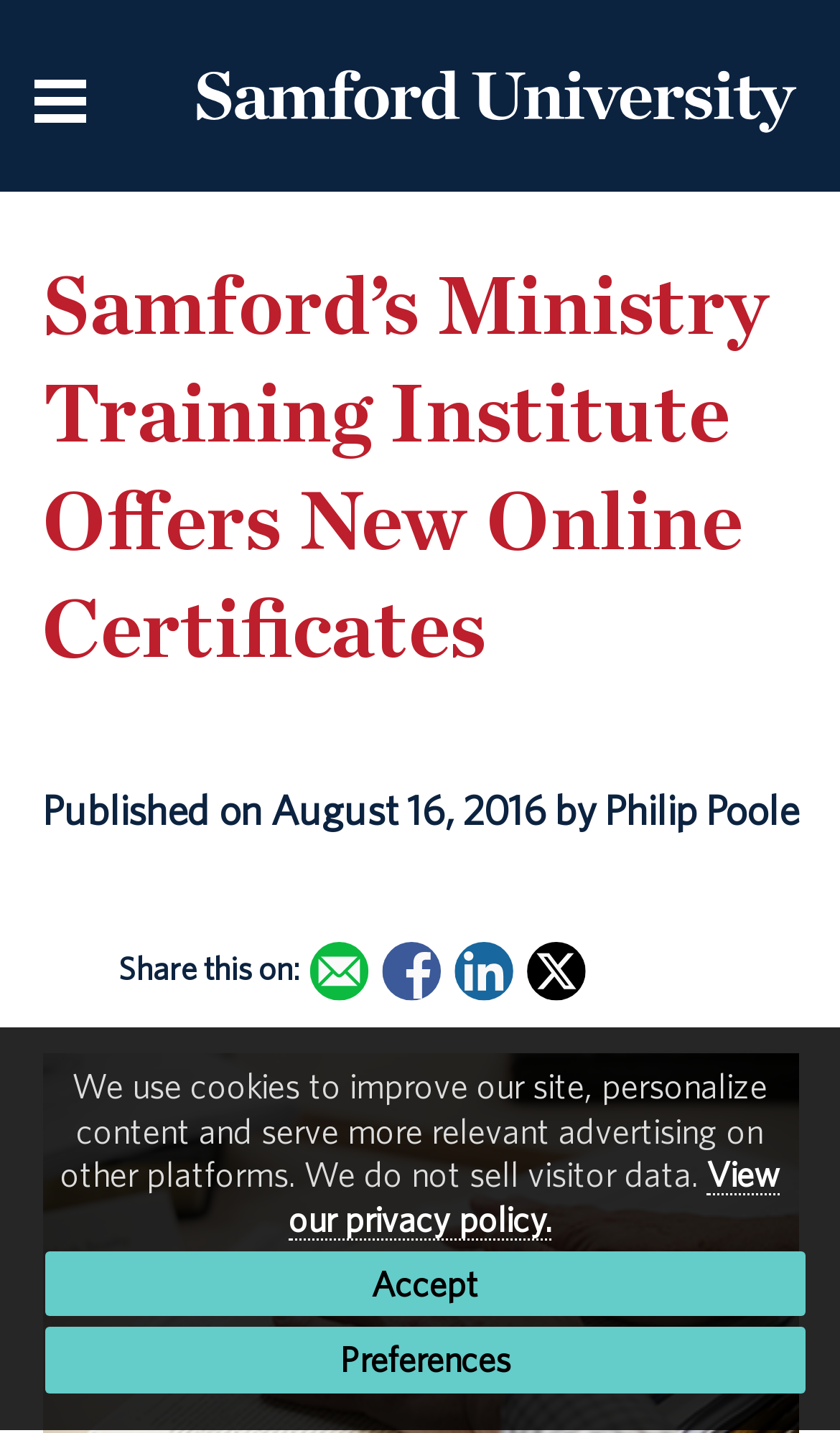Determine the bounding box coordinates for the clickable element required to fulfill the instruction: "Return to the homepage". Provide the coordinates as four float numbers between 0 and 1, i.e., [left, top, right, bottom].

[0.231, 0.074, 0.949, 0.108]